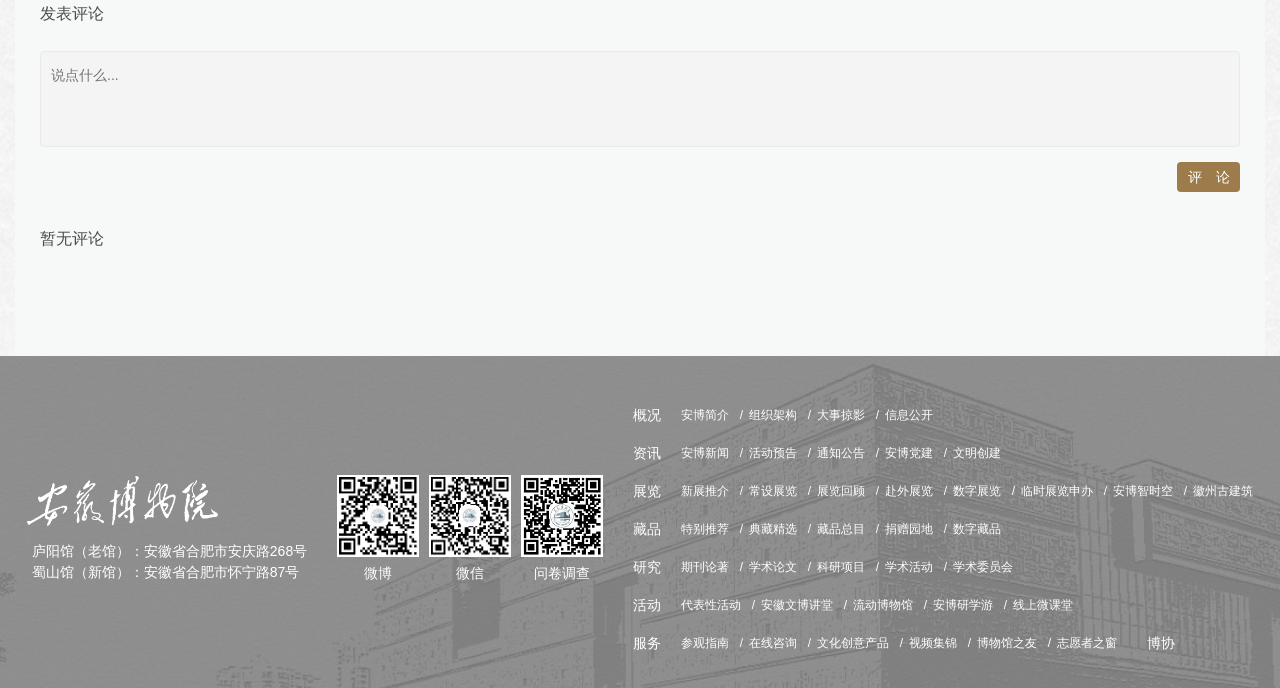Identify the bounding box coordinates of the clickable section necessary to follow the following instruction: "take a questionnaire survey". The coordinates should be presented as four float numbers from 0 to 1, i.e., [left, top, right, bottom].

[0.407, 0.818, 0.471, 0.848]